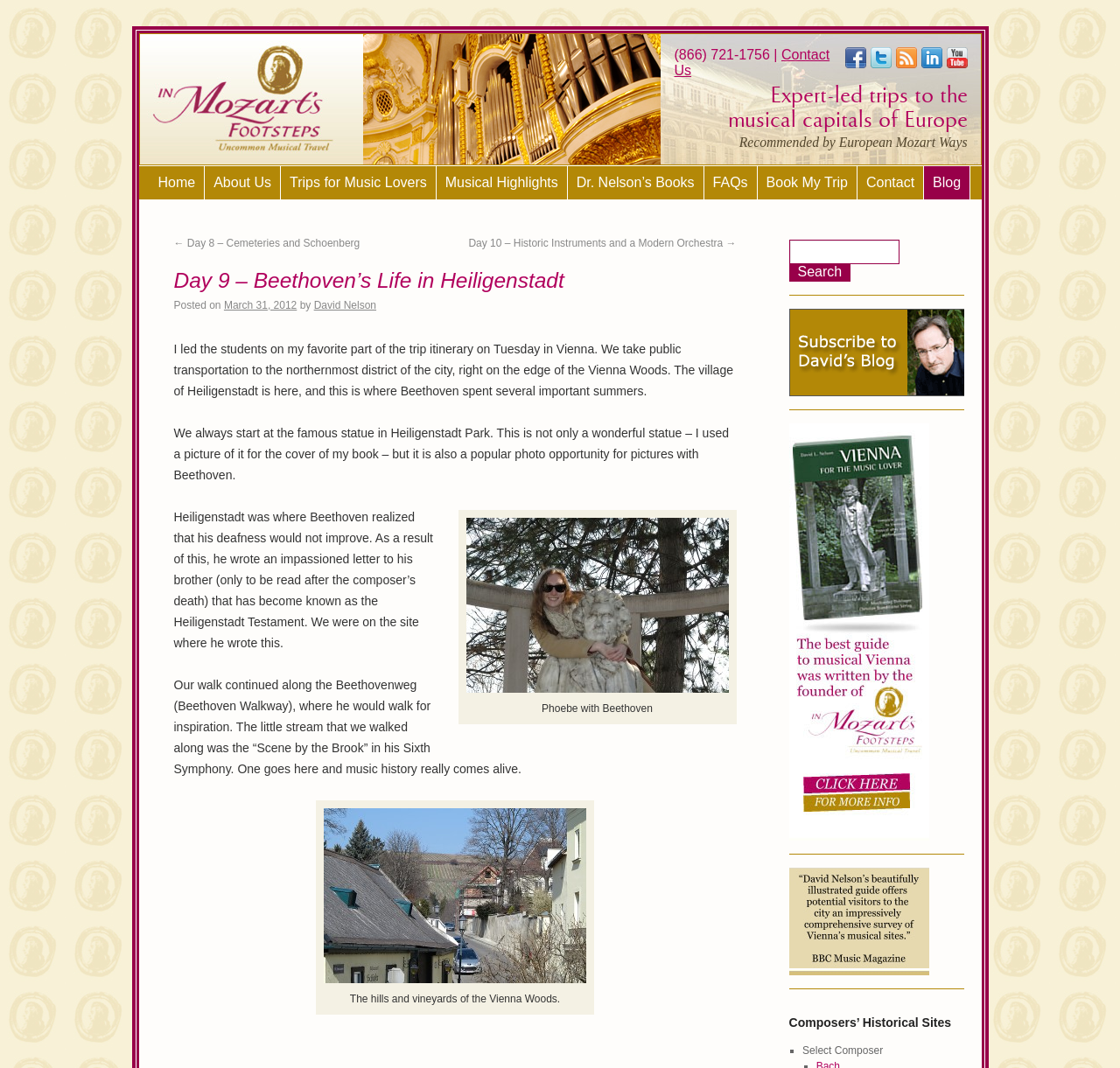Identify the bounding box coordinates of the clickable region required to complete the instruction: "Open the 'facebook' social media page". The coordinates should be given as four float numbers within the range of 0 and 1, i.e., [left, top, right, bottom].

[0.754, 0.052, 0.773, 0.066]